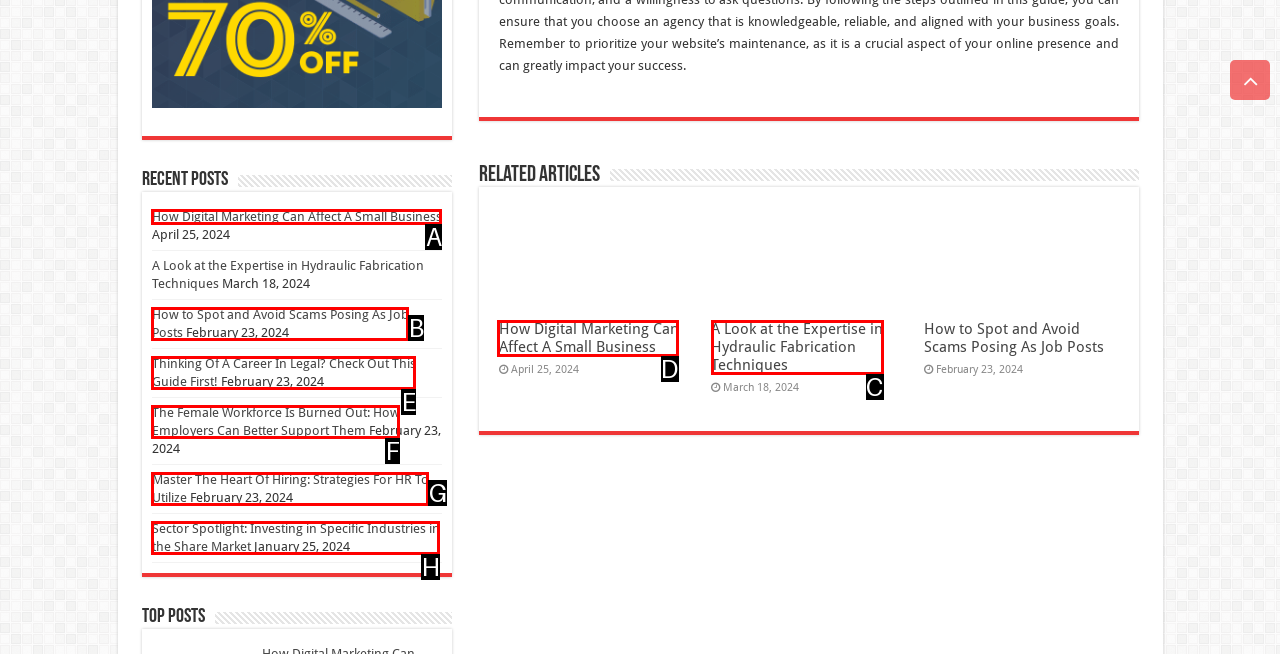Which option should be clicked to execute the task: Explore related article: Navigating the Global Landscape?
Reply with the letter of the chosen option.

None